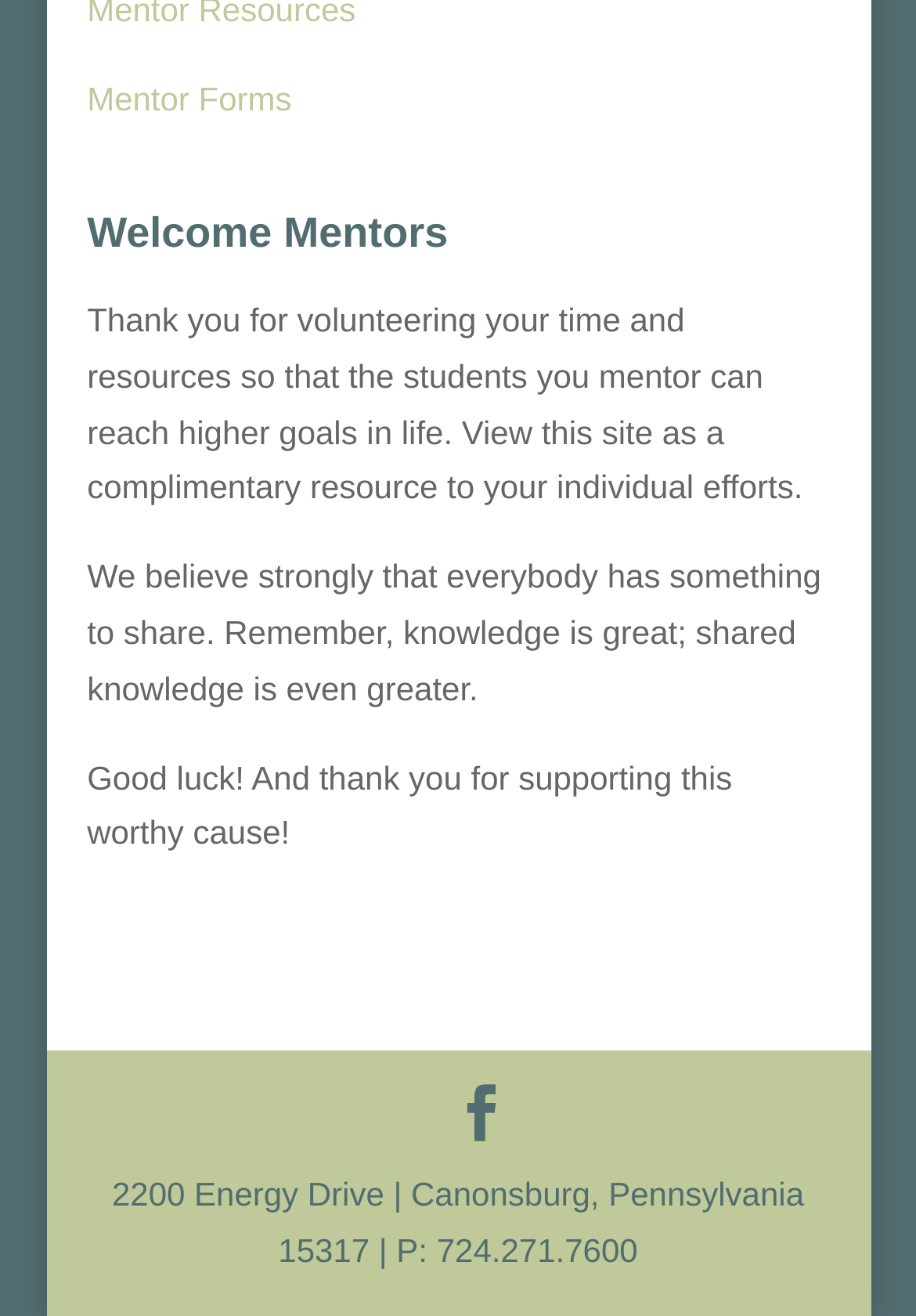Find the bounding box coordinates for the HTML element described in this sentence: "Facebook". Provide the coordinates as four float numbers between 0 and 1, in the format [left, top, right, bottom].

[0.495, 0.825, 0.556, 0.873]